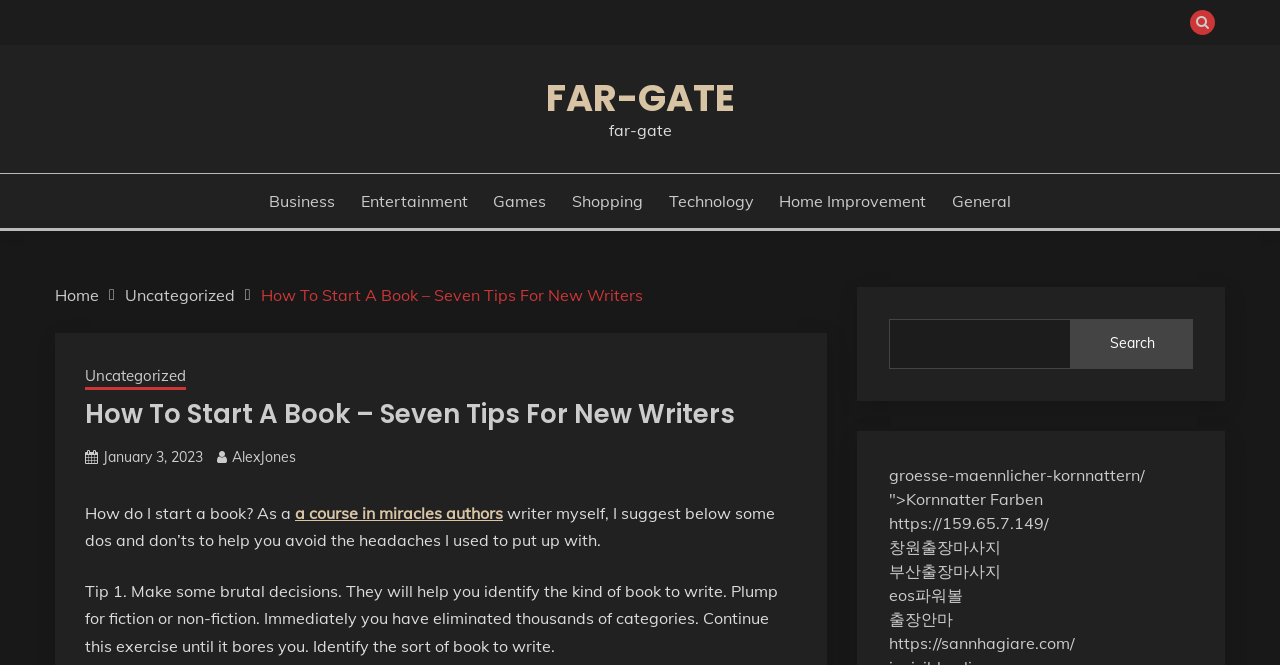Provide a one-word or brief phrase answer to the question:
What is the topic of the article?

Writing a book